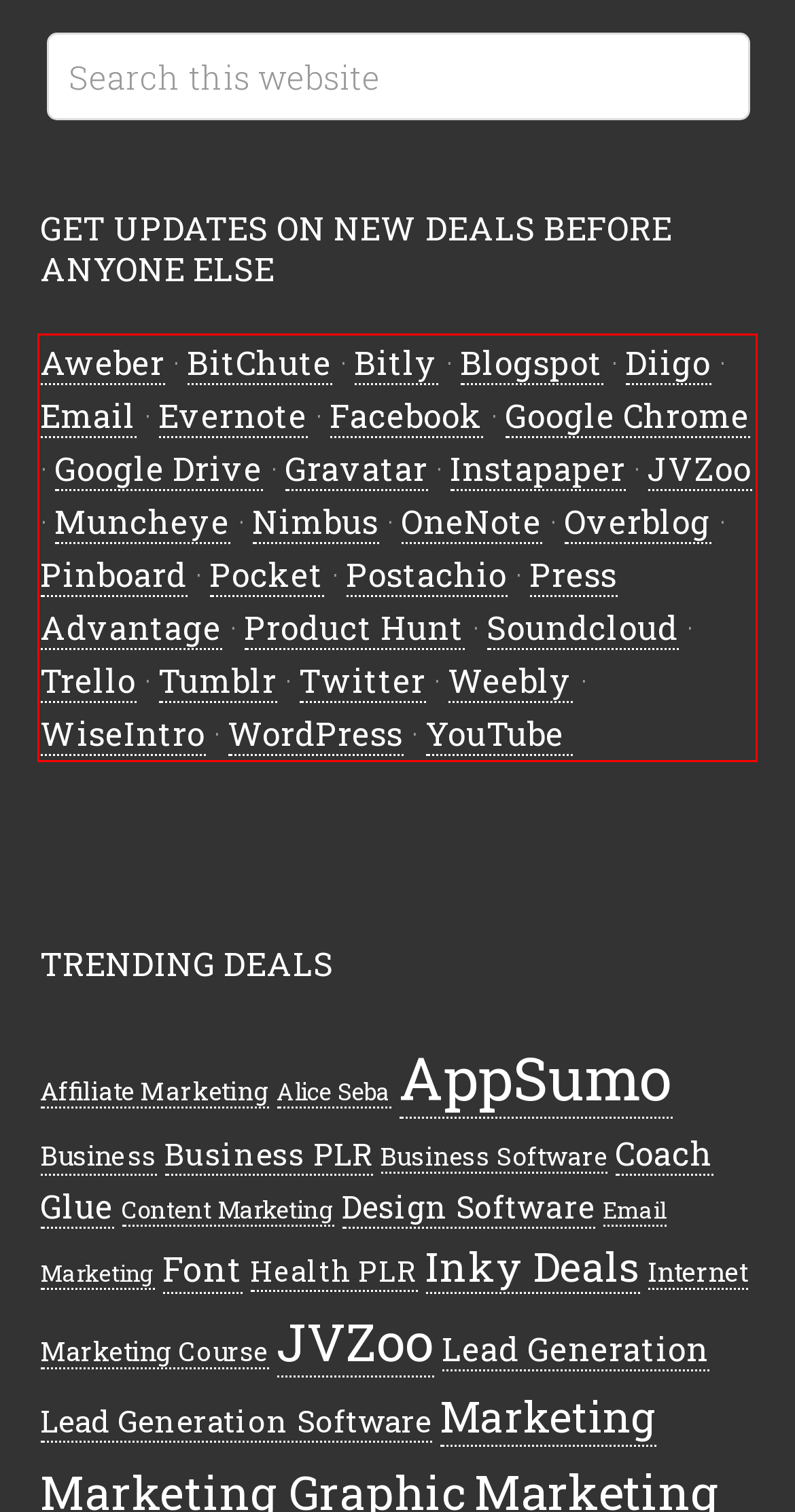With the provided screenshot of a webpage, locate the red bounding box and perform OCR to extract the text content inside it.

Aweber · BitChute · Bitly · Blogspot · Diigo · Email · Evernote · Facebook · Google Chrome · Google Drive · Gravatar · Instapaper · JVZoo · Muncheye · Nimbus · OneNote · Overblog · Pinboard · Pocket · Postachio · Press Advantage · Product Hunt · Soundcloud · Trello · Tumblr · Twitter · Weebly · WiseIntro · WordPress · YouTube